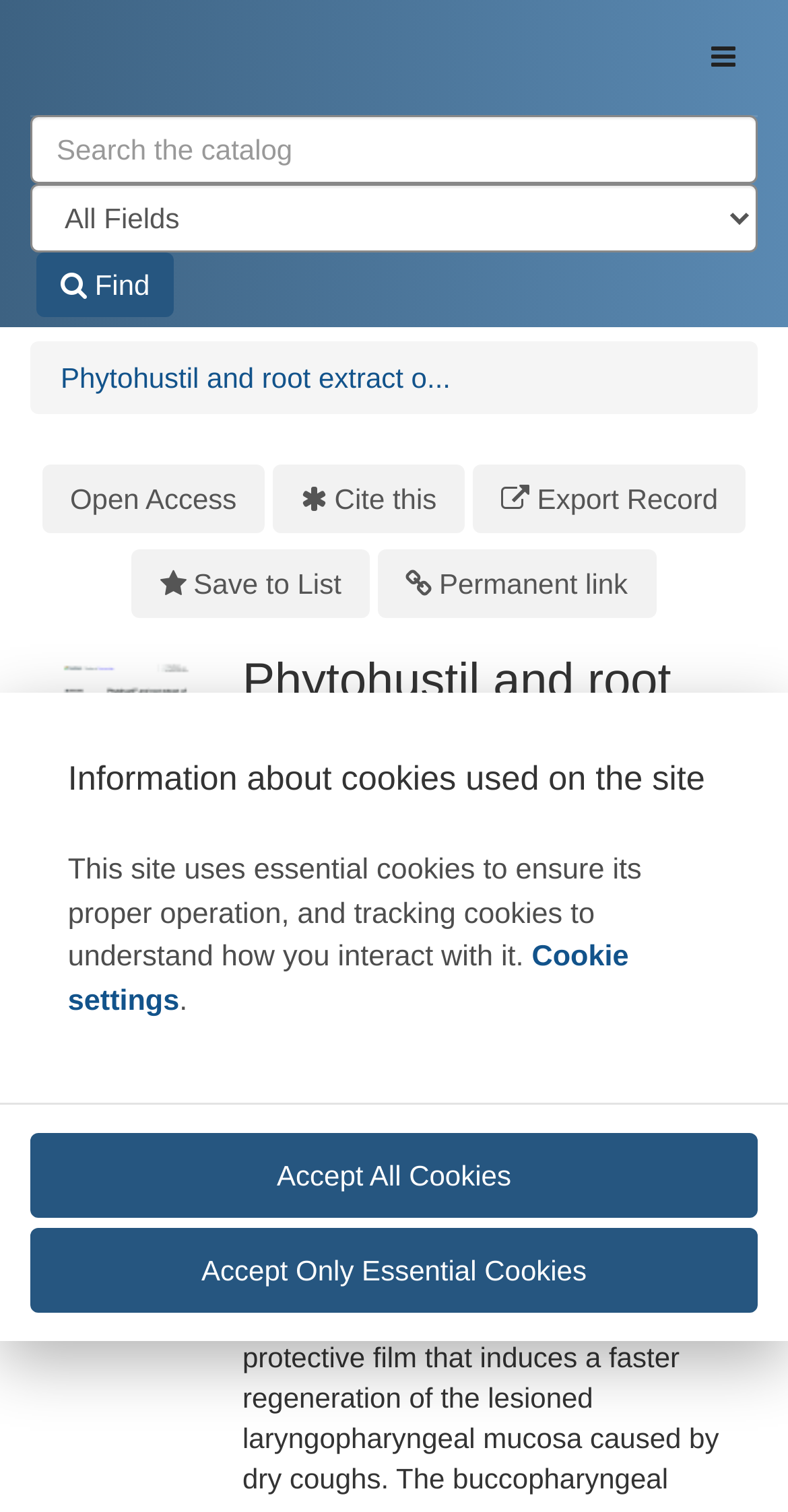Could you indicate the bounding box coordinates of the region to click in order to complete this instruction: "Toggle navigation".

[0.874, 0.011, 0.962, 0.064]